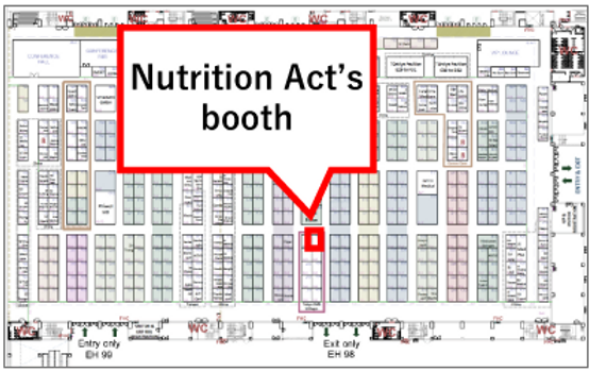Break down the image into a detailed narrative.

The image presents a detailed layout map of a trade exhibition, highlighting the location of the Nutrition Act's booth. Positioned towards the center, the booth is marked prominently with a speech bubble labeled "Nutrition Act's booth" in bold, eye-catching text. Surrounding the booth are various other sections and vendor spaces, all neatly organized within the exhibition hall. Key landmarks such as entry and exit points, as well as restroom facilities (indicated by symbols) are labeled for easy navigation. This map serves as a practical guide for visitors, helping them locate the Nutrition Act's offerings amidst the bustling event.